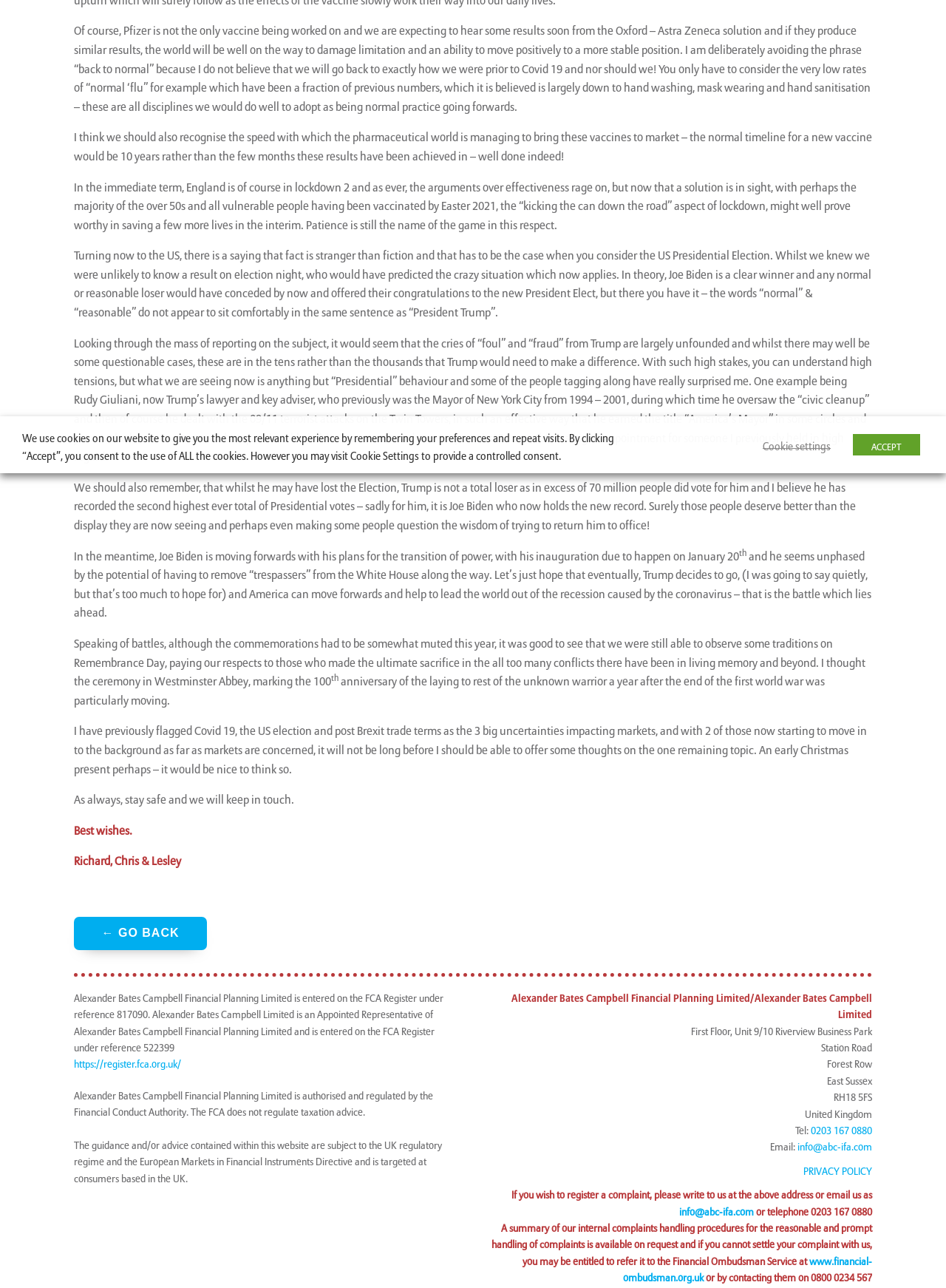Please provide the bounding box coordinates in the format (top-left x, top-left y, bottom-right x, bottom-right y). Remember, all values are floating point numbers between 0 and 1. What is the bounding box coordinate of the region described as: Cookie settings

[0.806, 0.342, 0.878, 0.348]